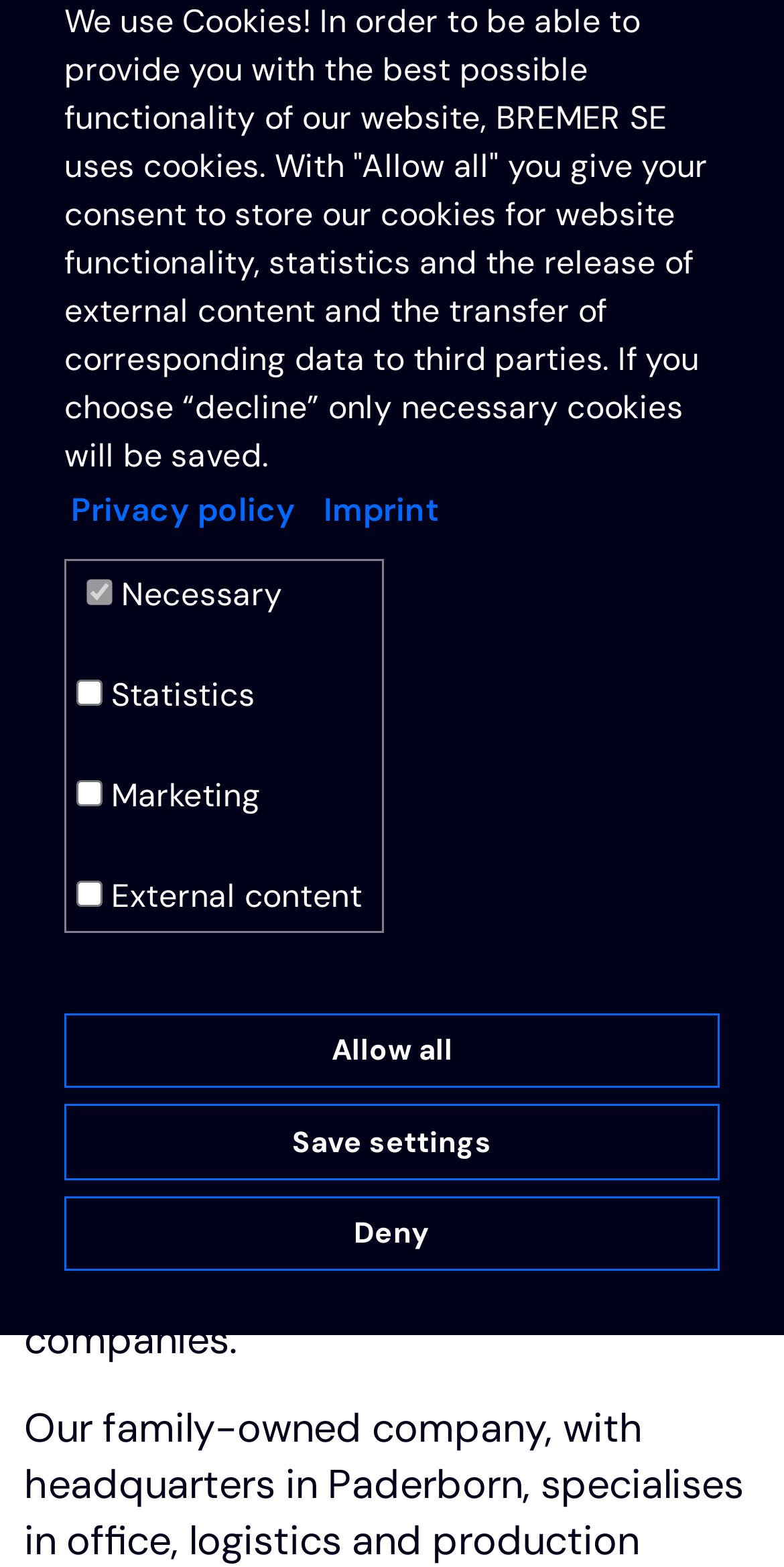Respond to the question with just a single word or phrase: 
What is the purpose of the 'Allow all' button?

to give consent to store cookies